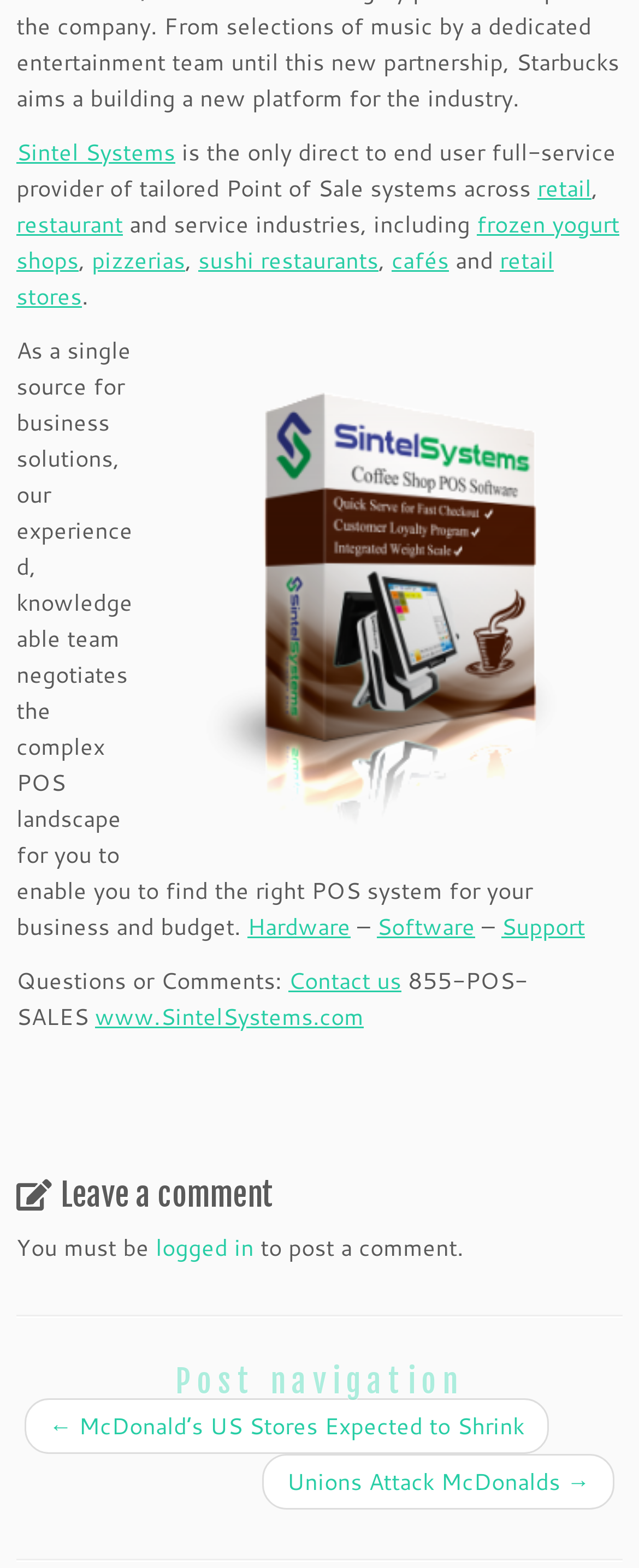Please answer the following question using a single word or phrase: 
How can users contact Sintel Systems?

Through phone or website